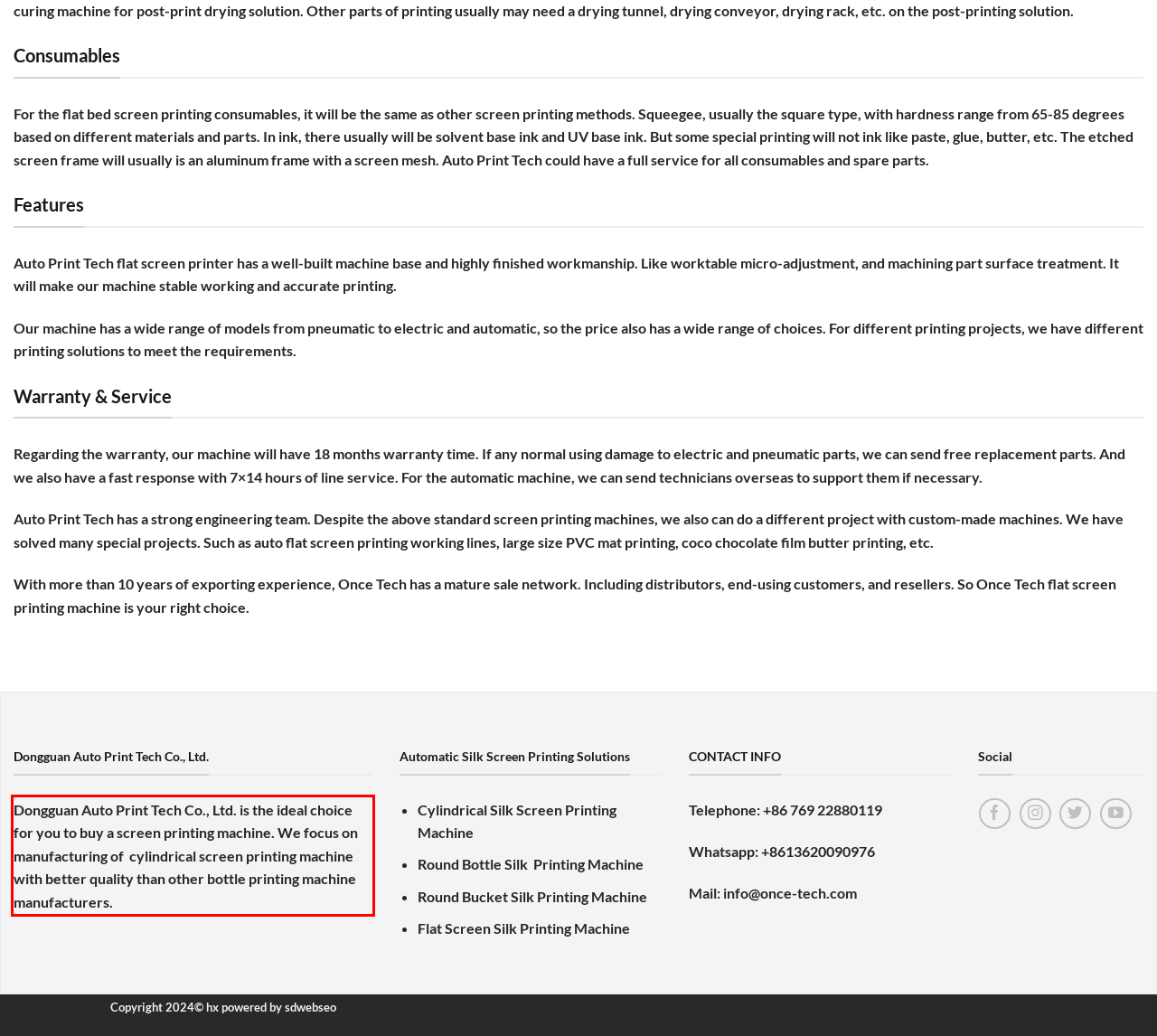In the screenshot of the webpage, find the red bounding box and perform OCR to obtain the text content restricted within this red bounding box.

Dongguan Auto Print Tech Co., Ltd. is the ideal choice for you to buy a screen printing machine. We focus on manufacturing of cylindrical screen printing machine with better quality than other bottle printing machine manufacturers.